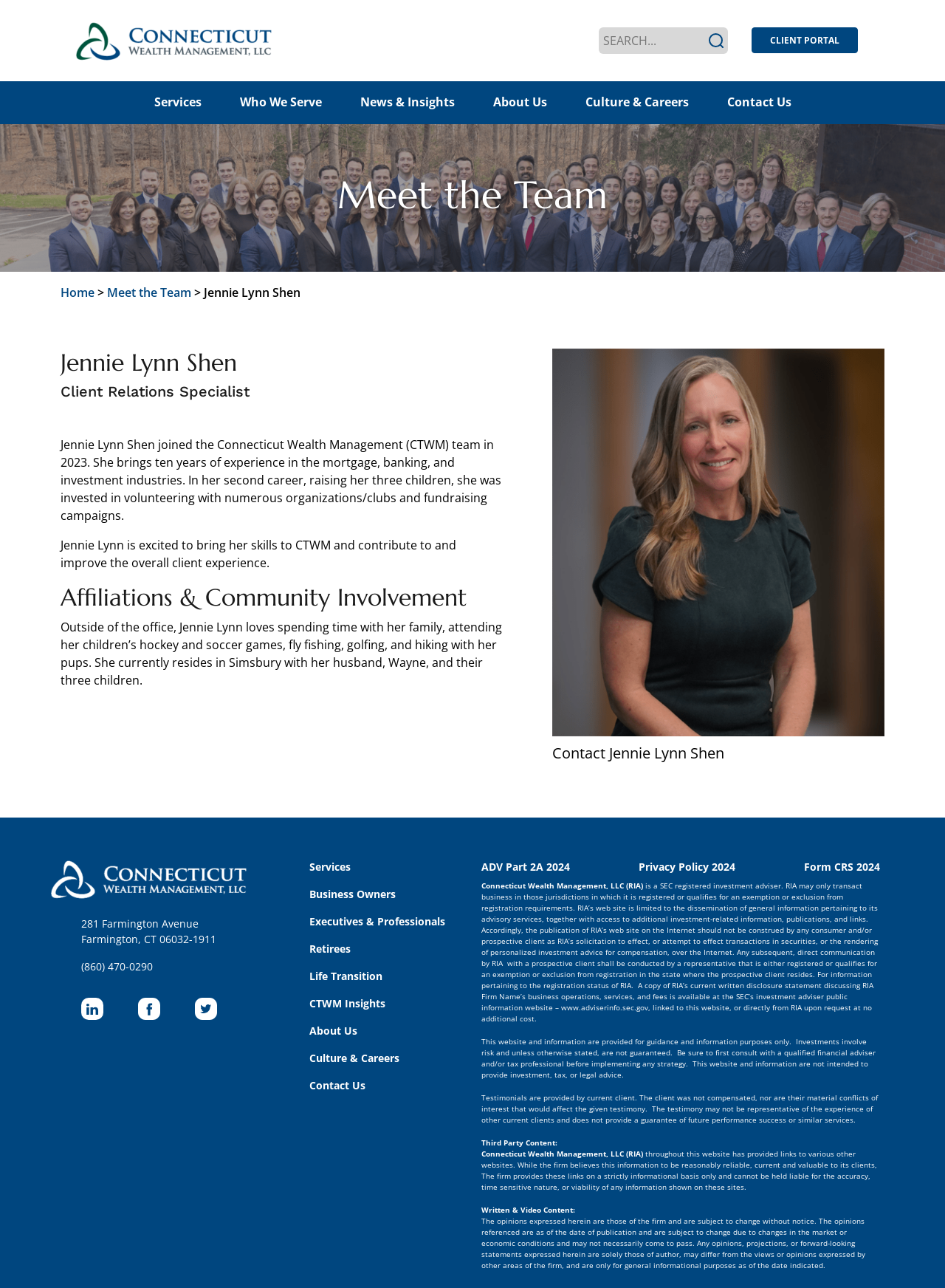Please find the bounding box coordinates of the element that needs to be clicked to perform the following instruction: "Contact Jennie Lynn Shen". The bounding box coordinates should be four float numbers between 0 and 1, represented as [left, top, right, bottom].

[0.584, 0.577, 0.766, 0.592]